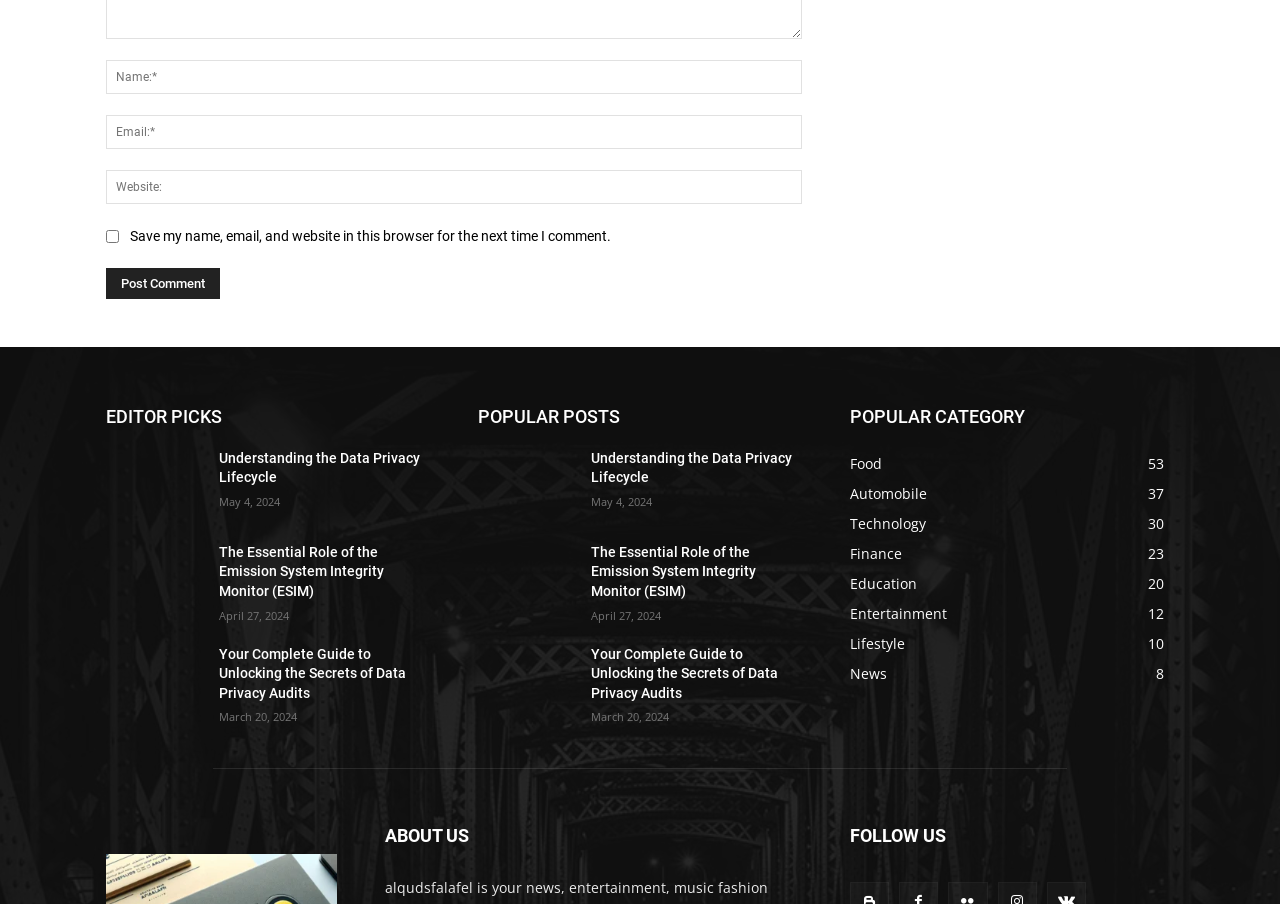Respond to the following query with just one word or a short phrase: 
What is the section title above 'Food 53'?

POPULAR CATEGORY